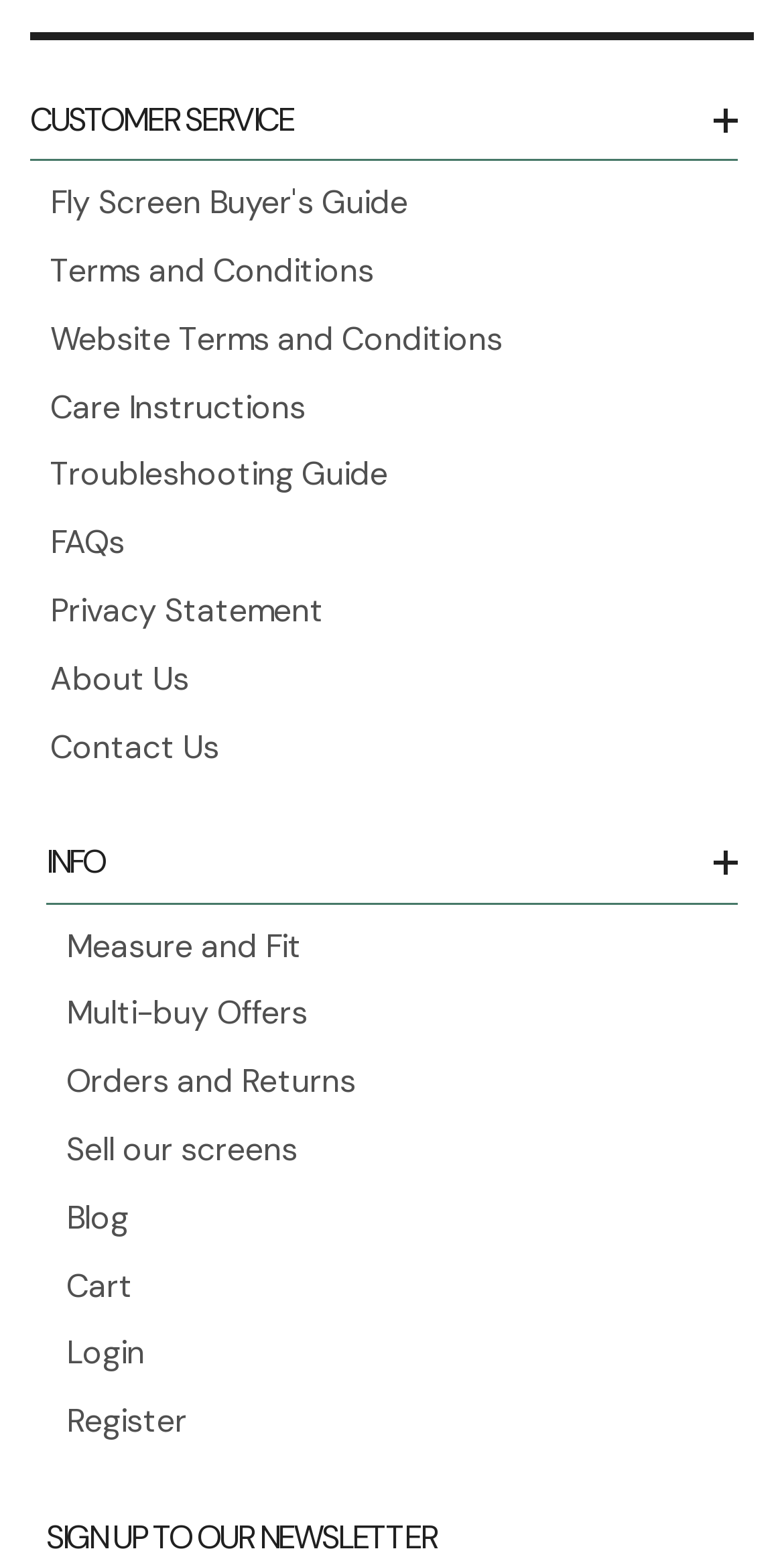Can you provide the bounding box coordinates for the element that should be clicked to implement the instruction: "View customer service information"?

[0.038, 0.063, 0.374, 0.091]